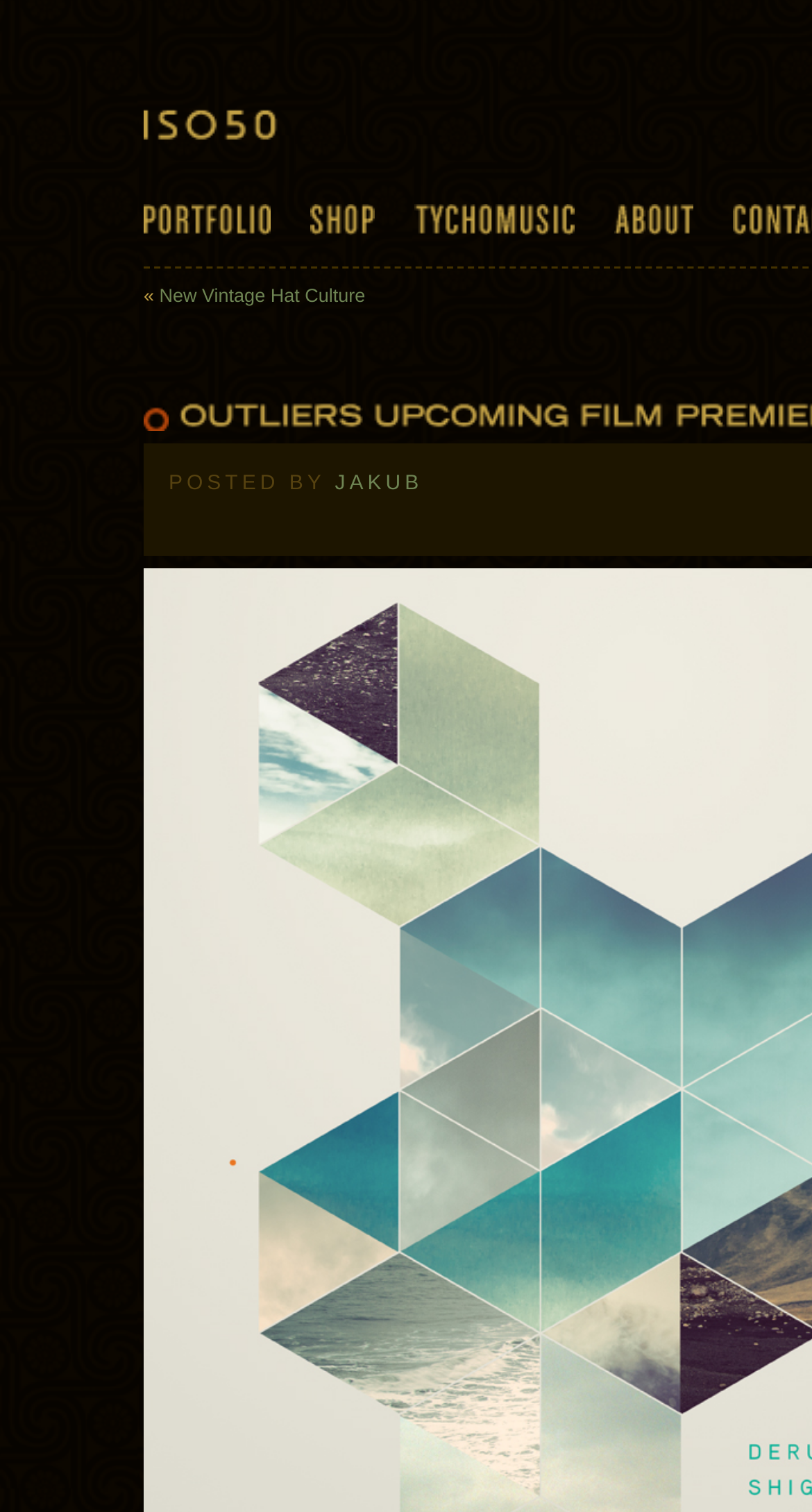Answer the question with a single word or phrase: 
What is the author of the current post?

JAKUB